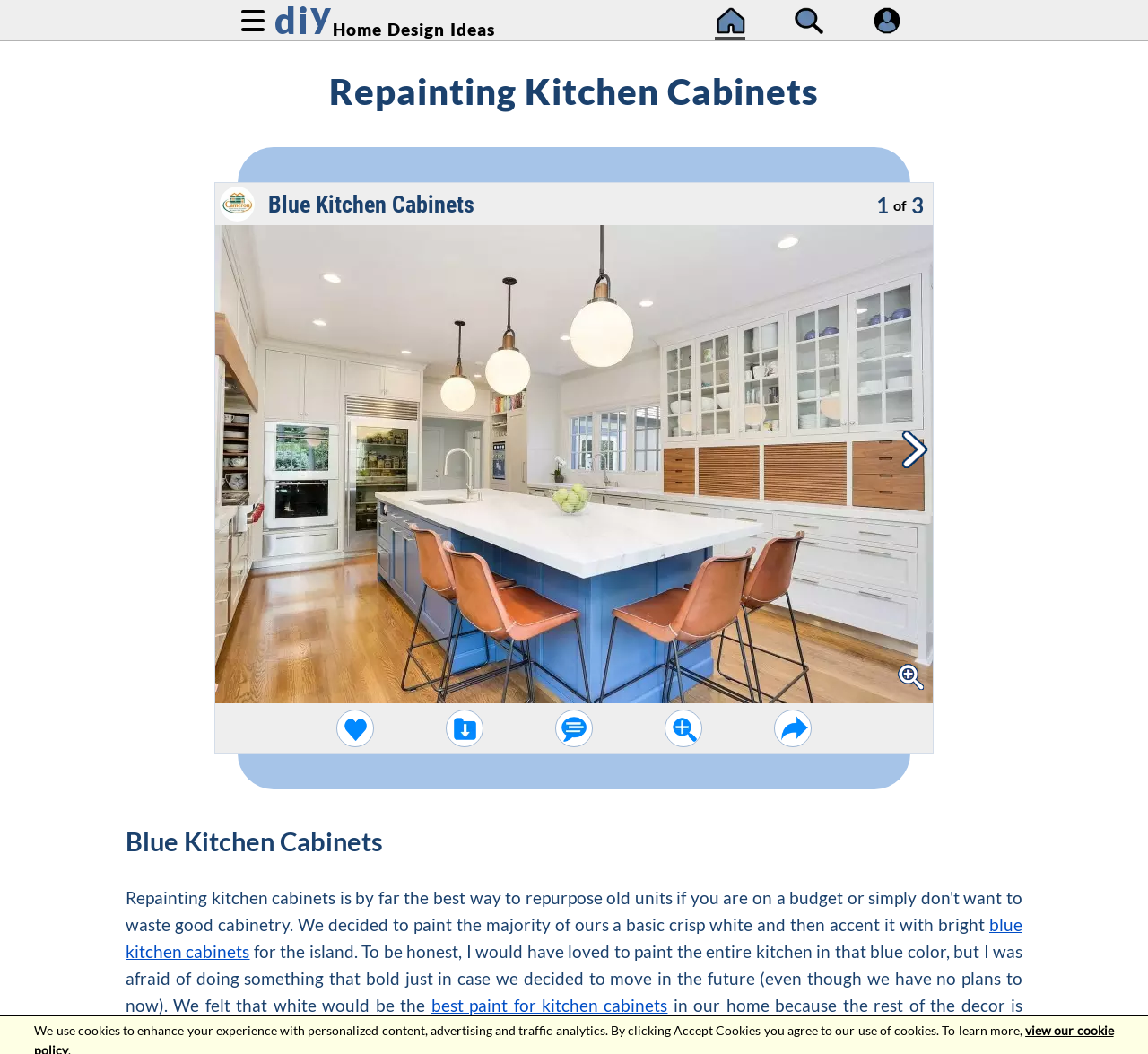Please identify the bounding box coordinates of the region to click in order to complete the given instruction: "search for something". The coordinates should be four float numbers between 0 and 1, i.e., [left, top, right, bottom].

[0.692, 0.007, 0.717, 0.032]